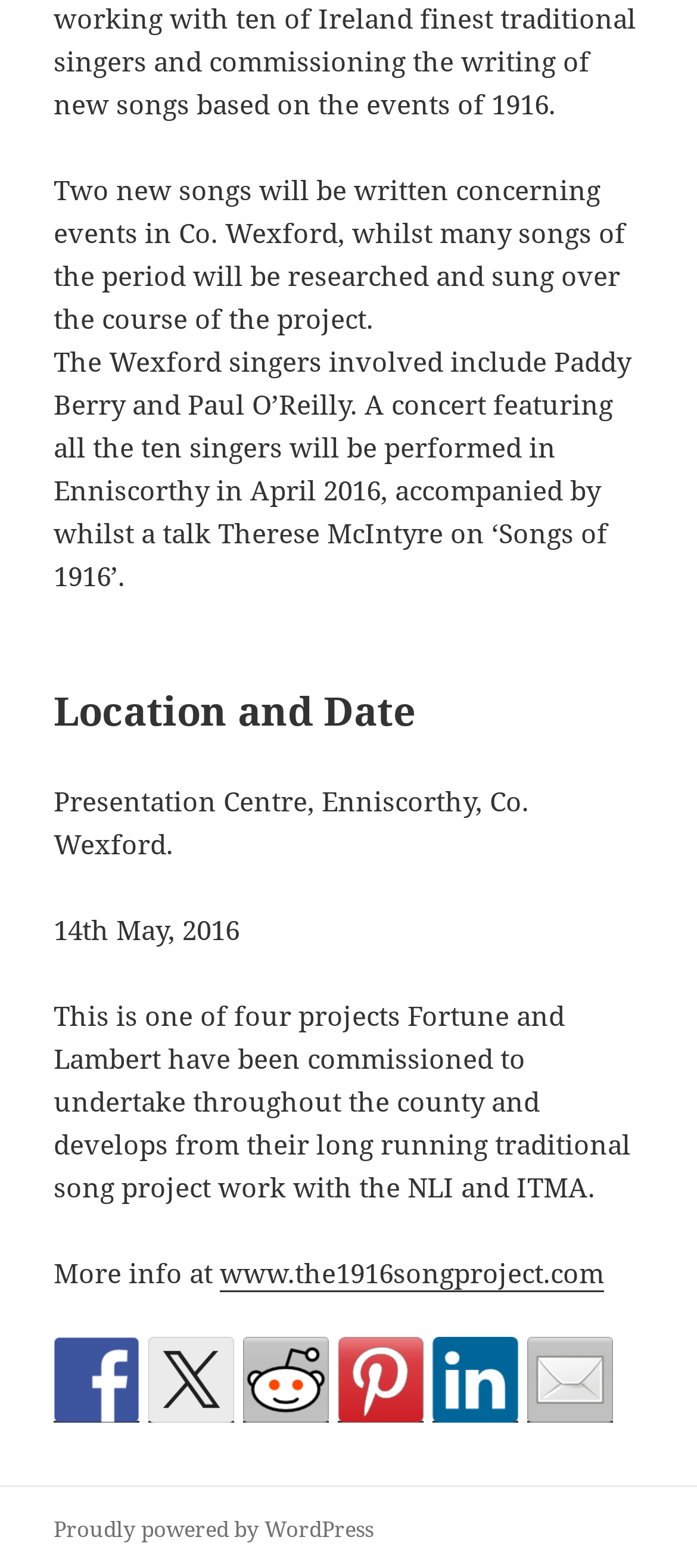Answer briefly with one word or phrase:
What is the website related to the project?

www.the1916songproject.com